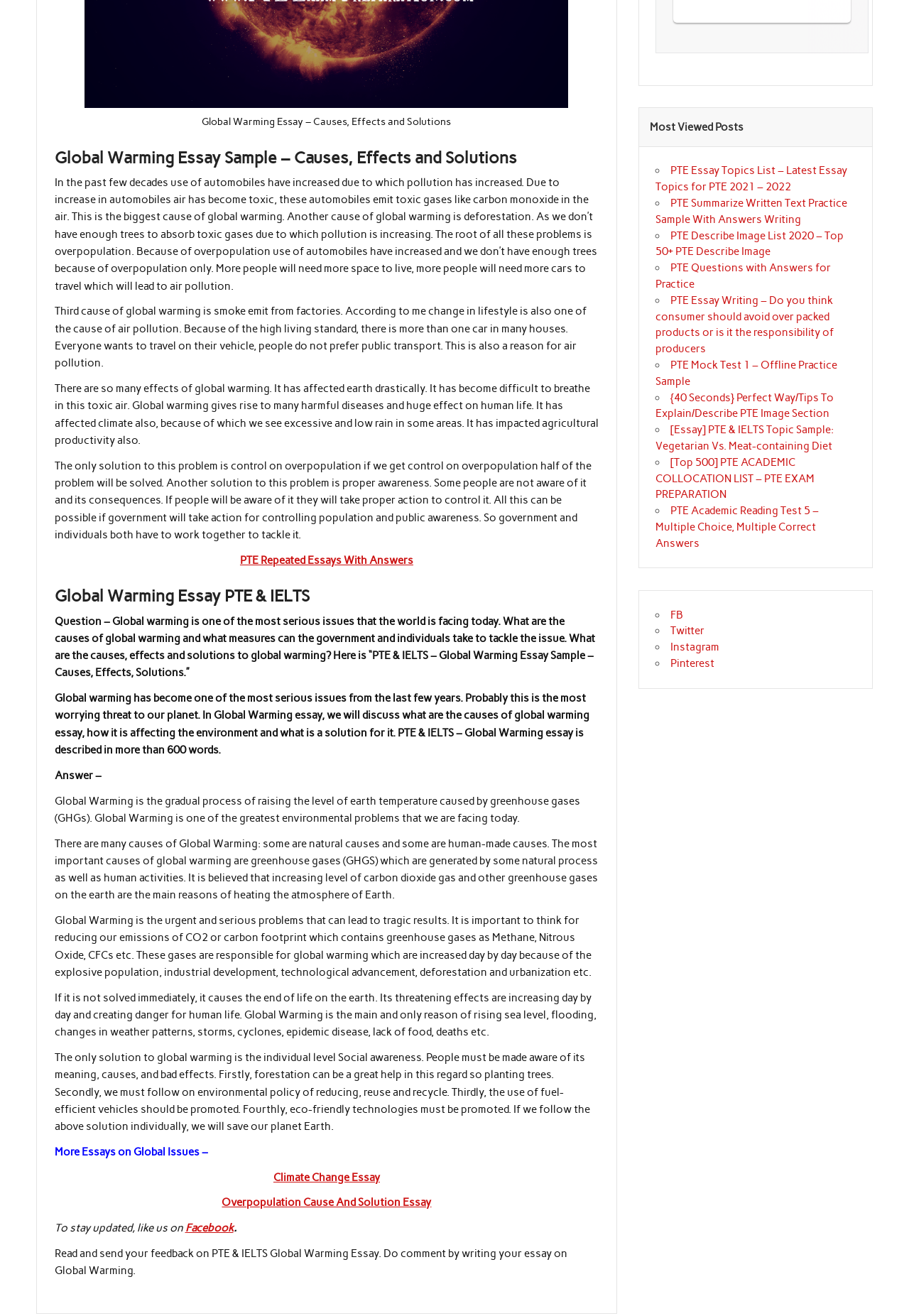Find the bounding box coordinates of the element I should click to carry out the following instruction: "Click on the 'Overpopulation Cause And Solution Essay' link".

[0.244, 0.909, 0.475, 0.919]